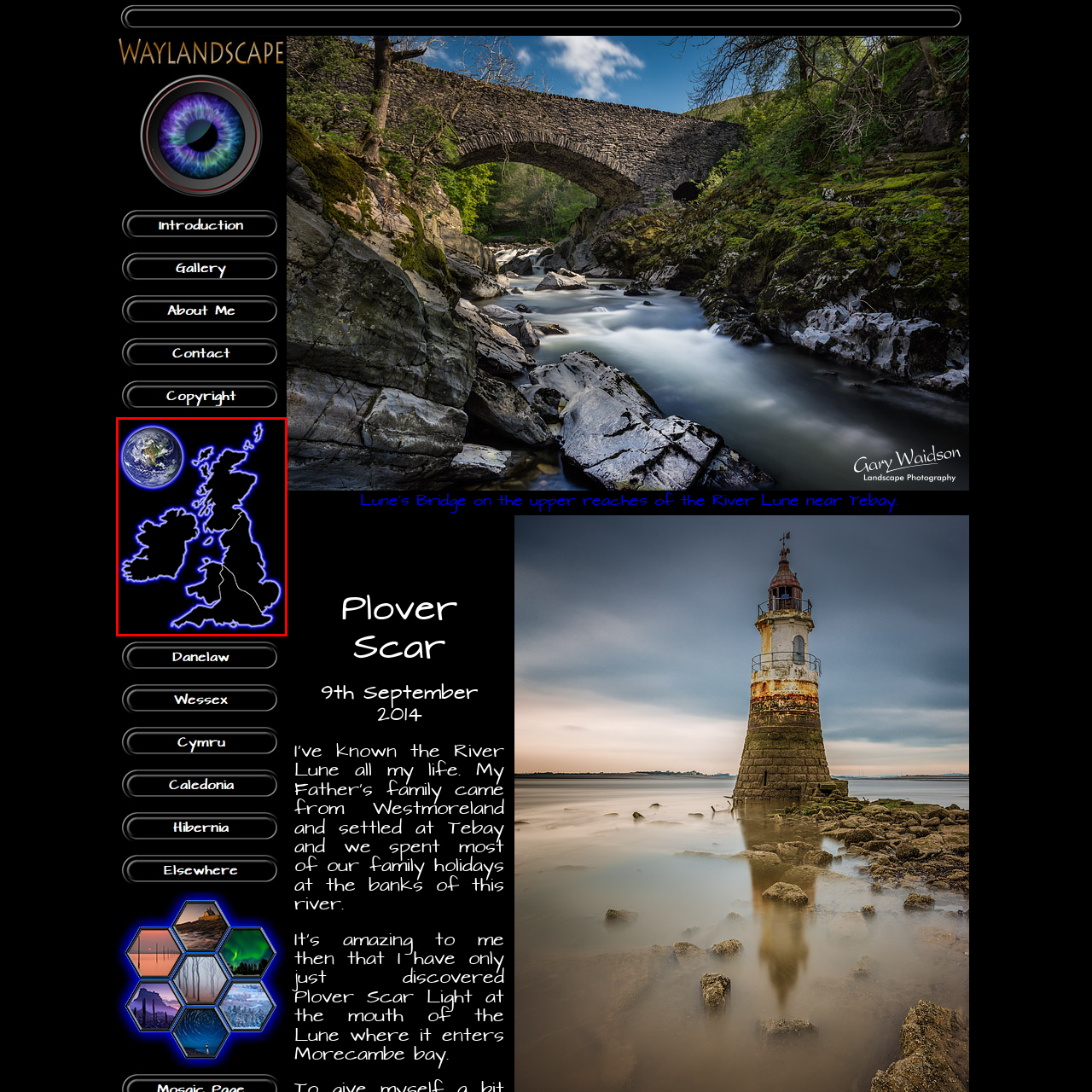Articulate a detailed description of the image enclosed by the red outline.

The image showcases a stylized outline of the British Isles, prominently displayed against a black background. Surrounding the map is a vibrant blue glow that emphasizes the contours of England, Scotland, Wales, and Northern Ireland, while the island of Ireland is also featured alongside. Above the map, a globe of the Earth is depicted, suggesting a global perspective on these regions. This visual representation ties into the theme of Waylandscape, where emphasis is placed on fine art landscape photography of the UK. It evokes a sense of connection between the local landscapes and the larger world, inviting viewers to explore the natural beauty captured by photographer Gary Waidson.